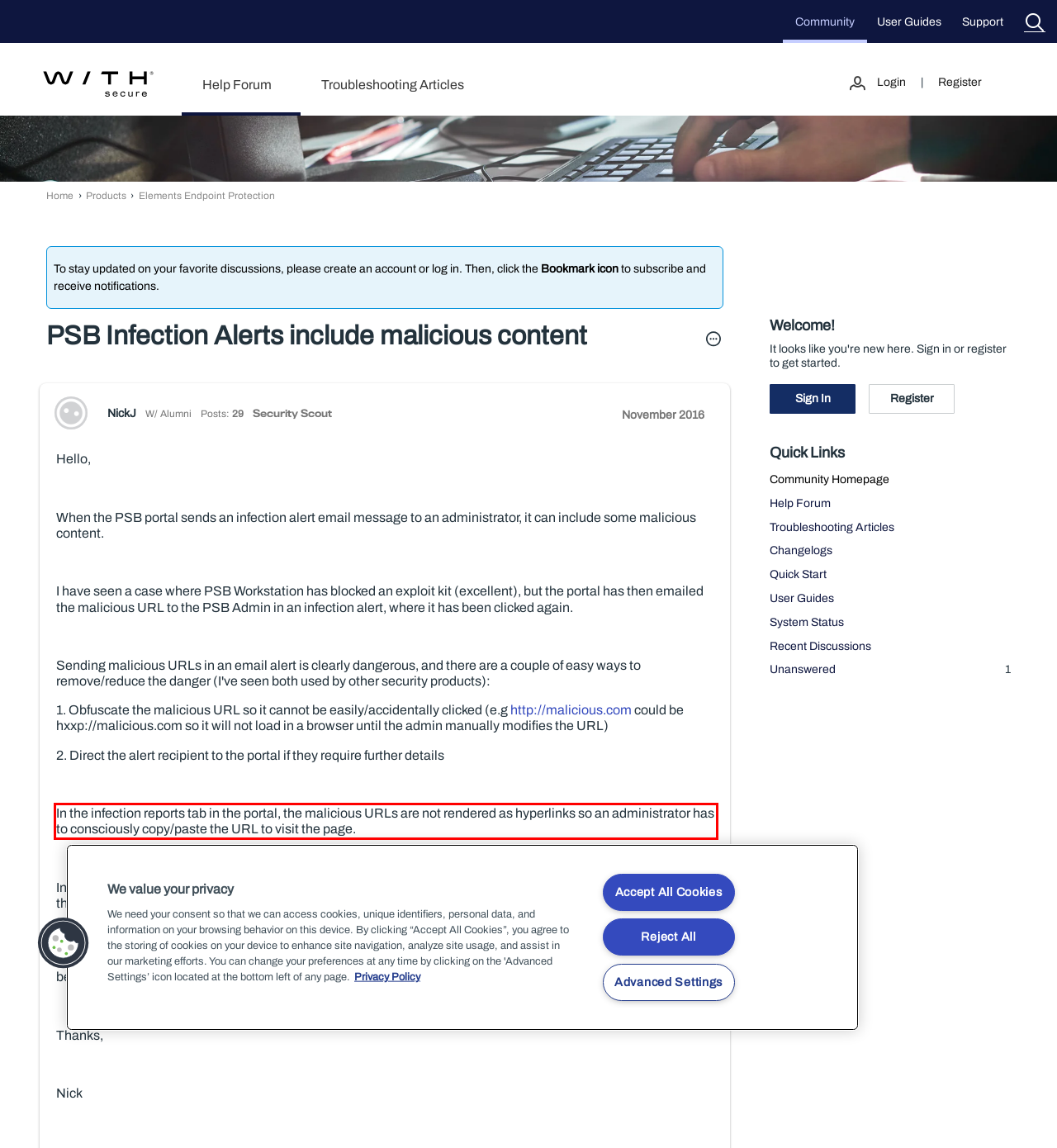You are given a screenshot showing a webpage with a red bounding box. Perform OCR to capture the text within the red bounding box.

In the infection reports tab in the portal, the malicious URLs are not rendered as hyperlinks so an administrator has to consciously copy/paste the URL to visit the page.